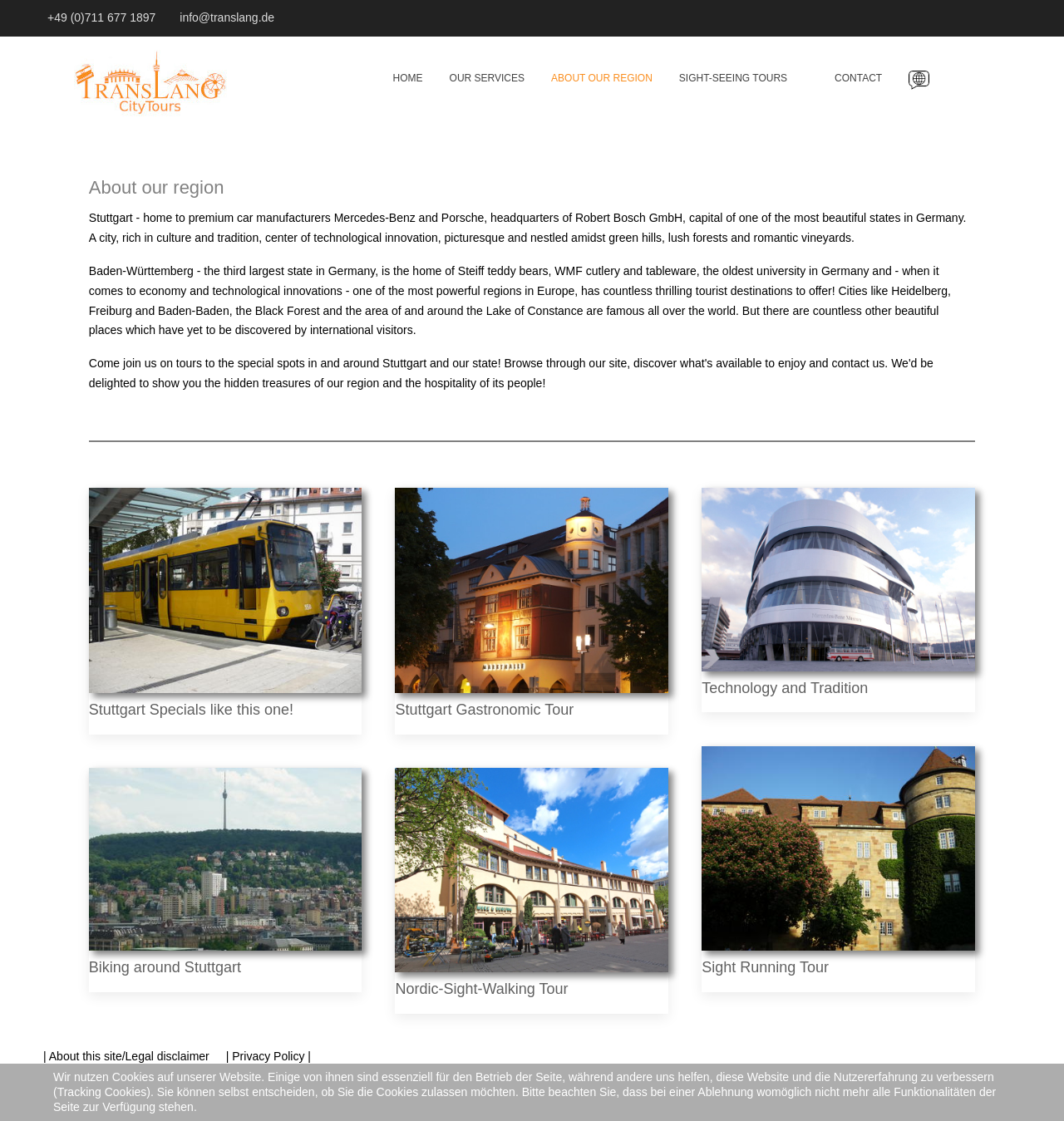Answer the following query concisely with a single word or phrase:
What type of tours are offered in Stuttgart?

Sight-seeing tours